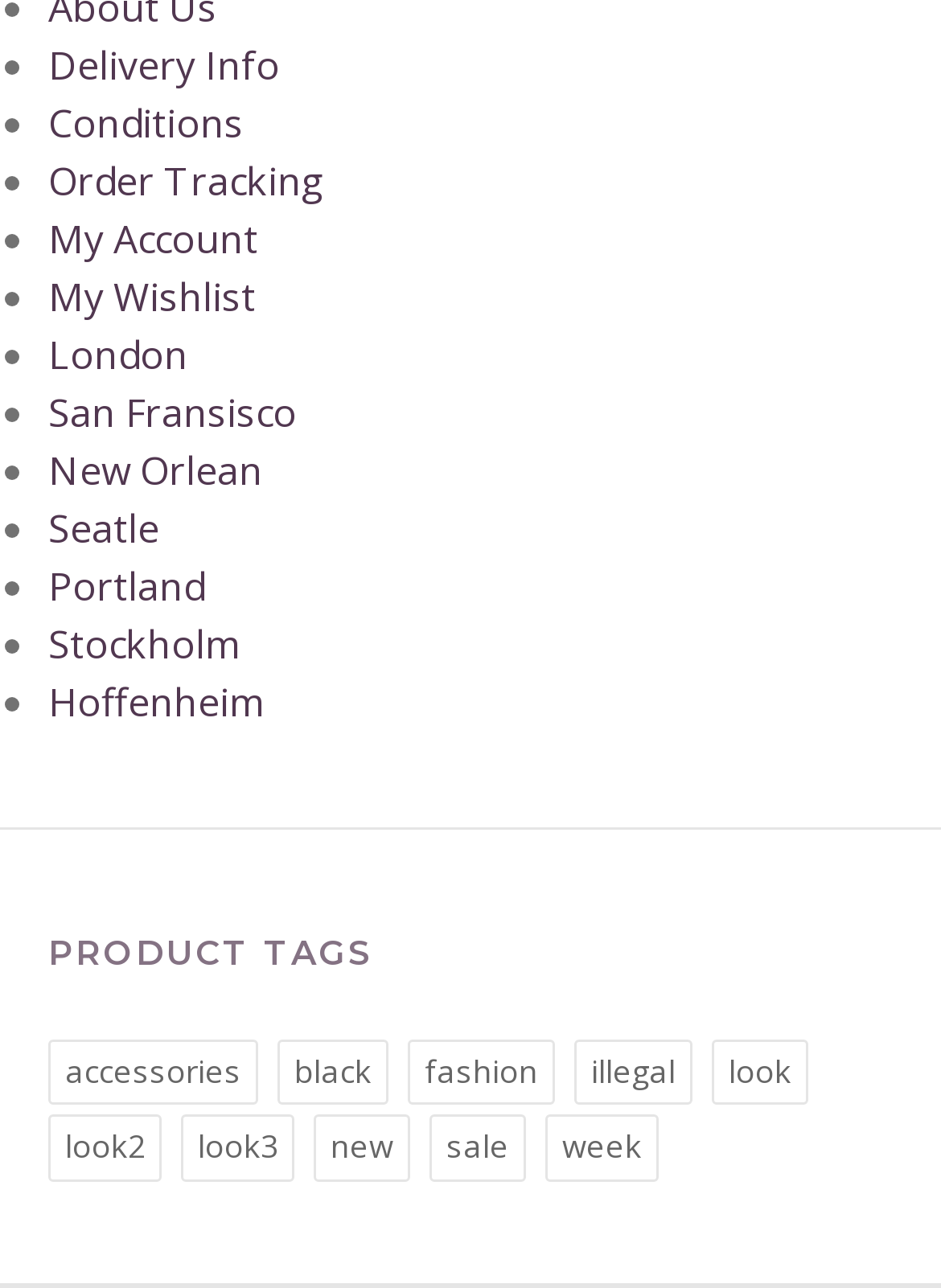Use a single word or phrase to answer the question: How many links are there in the list?

13